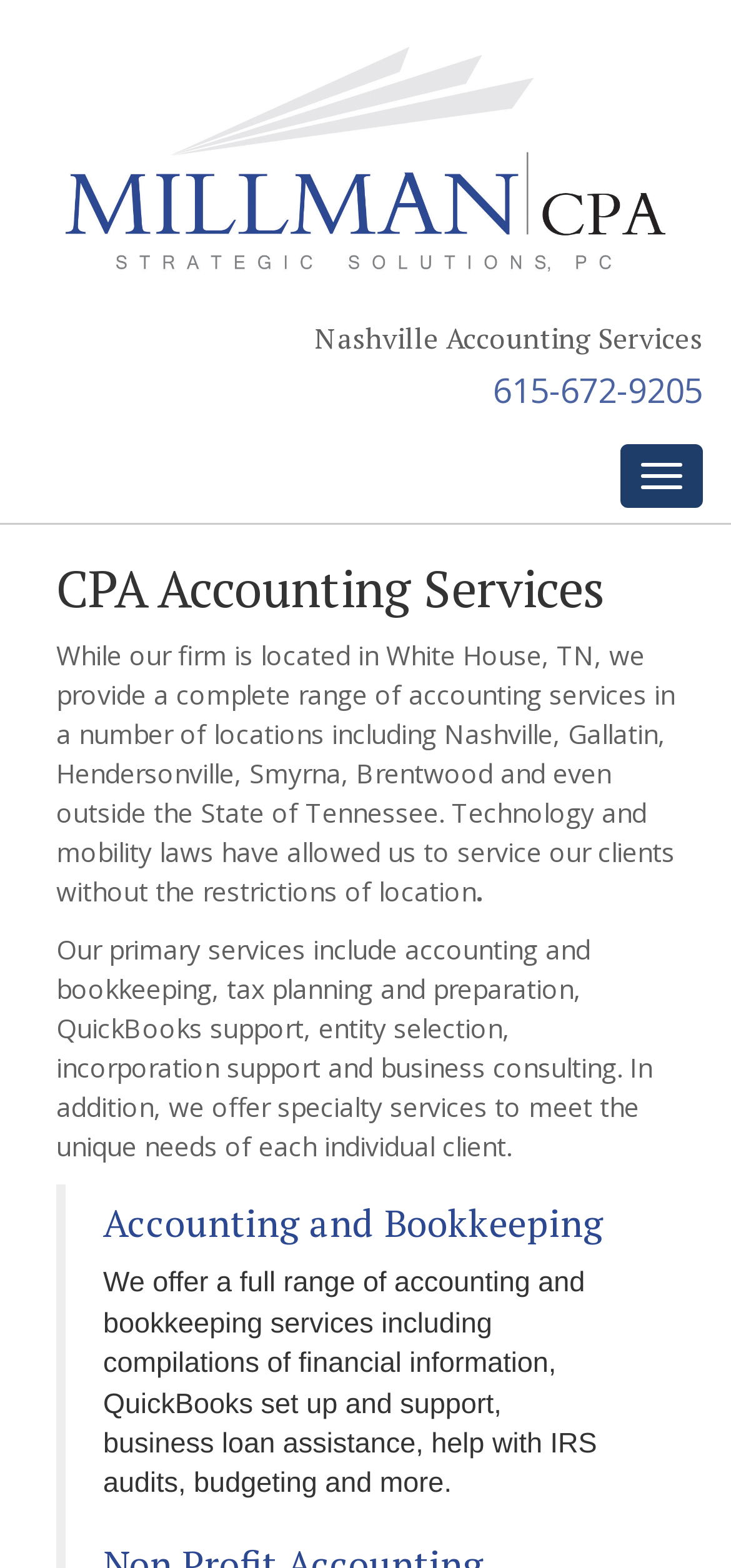What is the phone number of the firm?
Please elaborate on the answer to the question with detailed information.

The phone number of the firm can be found in the heading element with the text '615-672-9205', which is located near the top of the webpage.